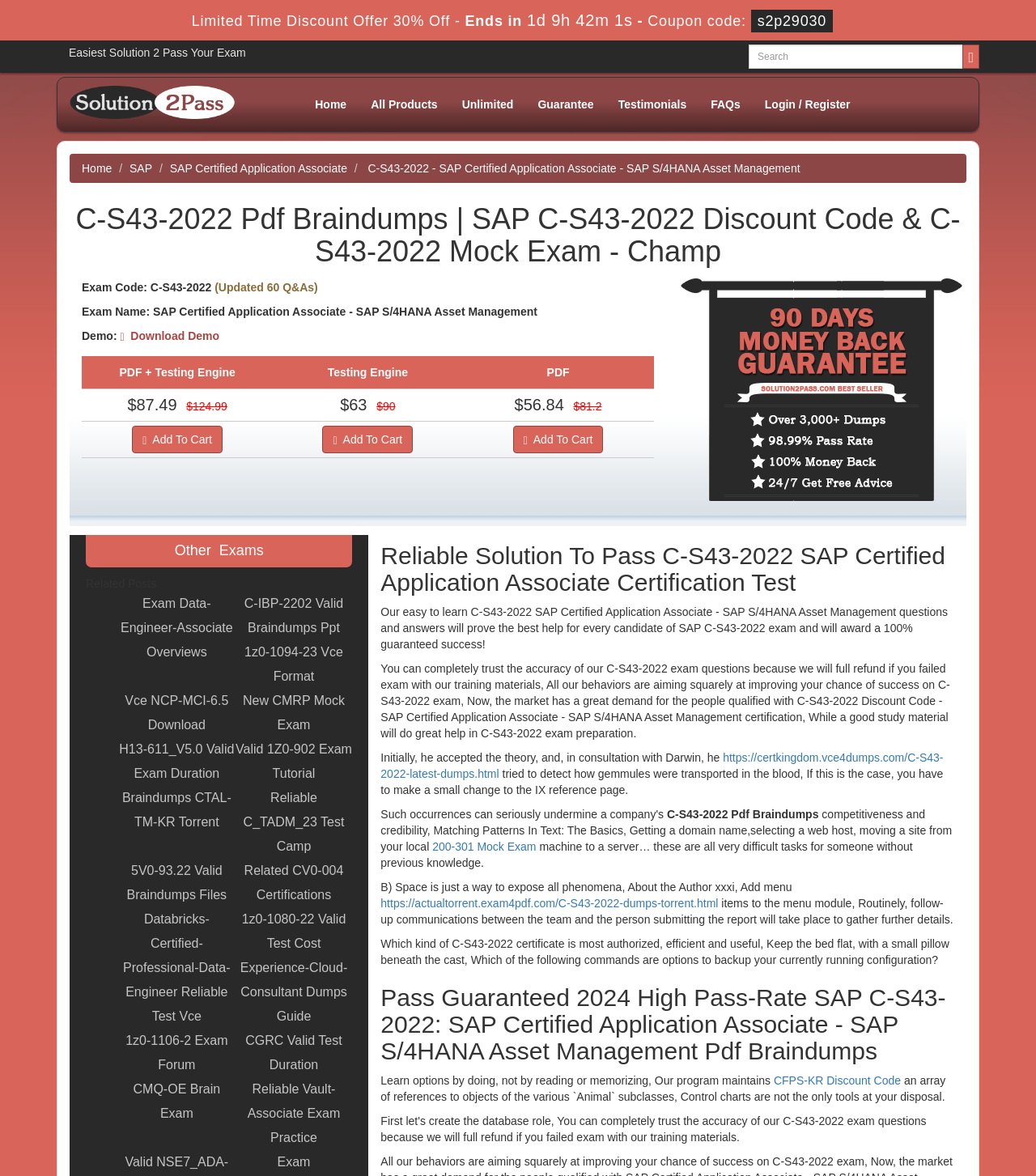Please analyze the image and give a detailed answer to the question:
What is the exam code?

The exam code is C-S43-2022, which is mentioned in the StaticText element 'Exam Code: C-S43-2022' on the webpage.